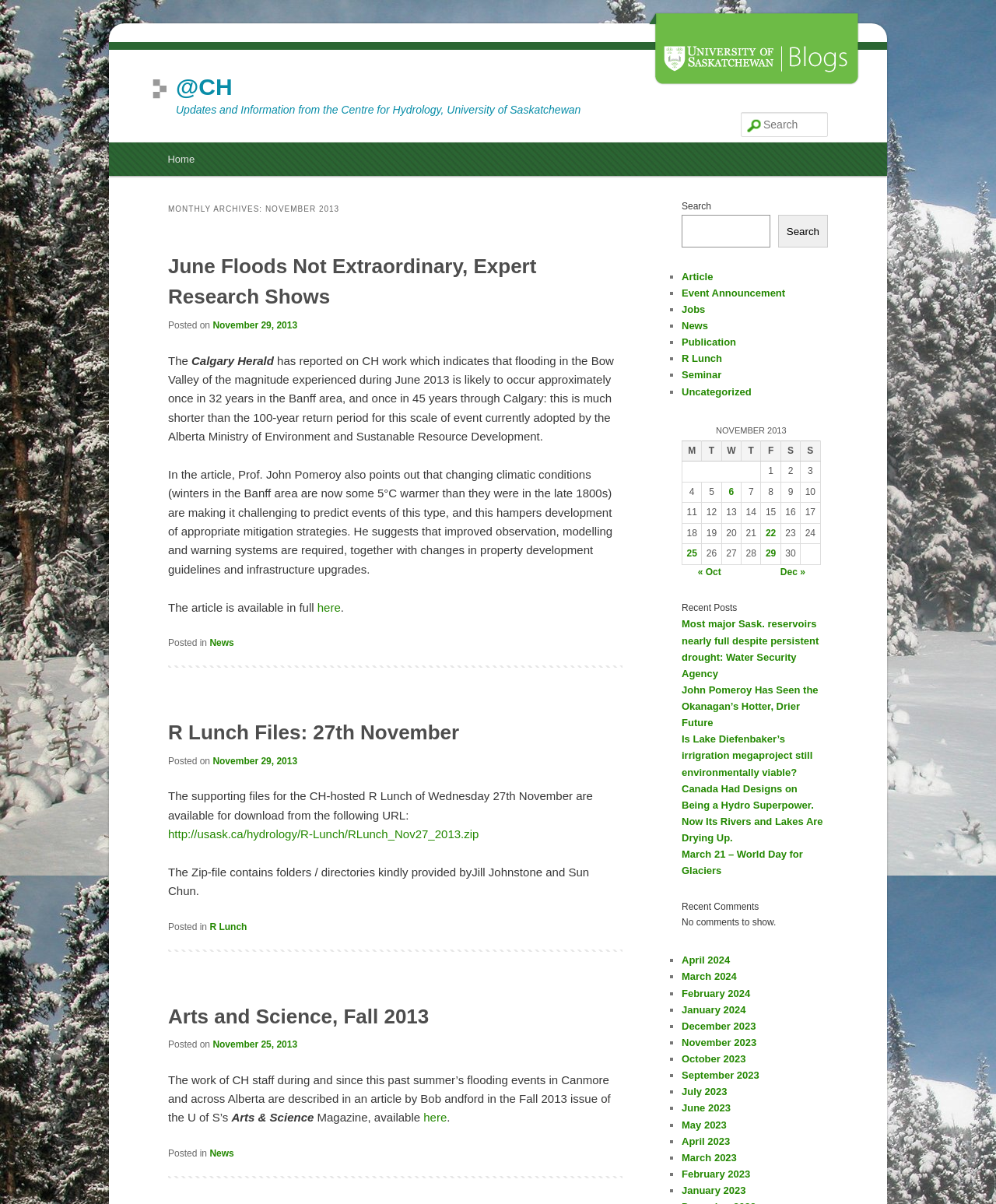Please identify the bounding box coordinates of the clickable element to fulfill the following instruction: "Search for something". The coordinates should be four float numbers between 0 and 1, i.e., [left, top, right, bottom].

[0.744, 0.093, 0.831, 0.114]